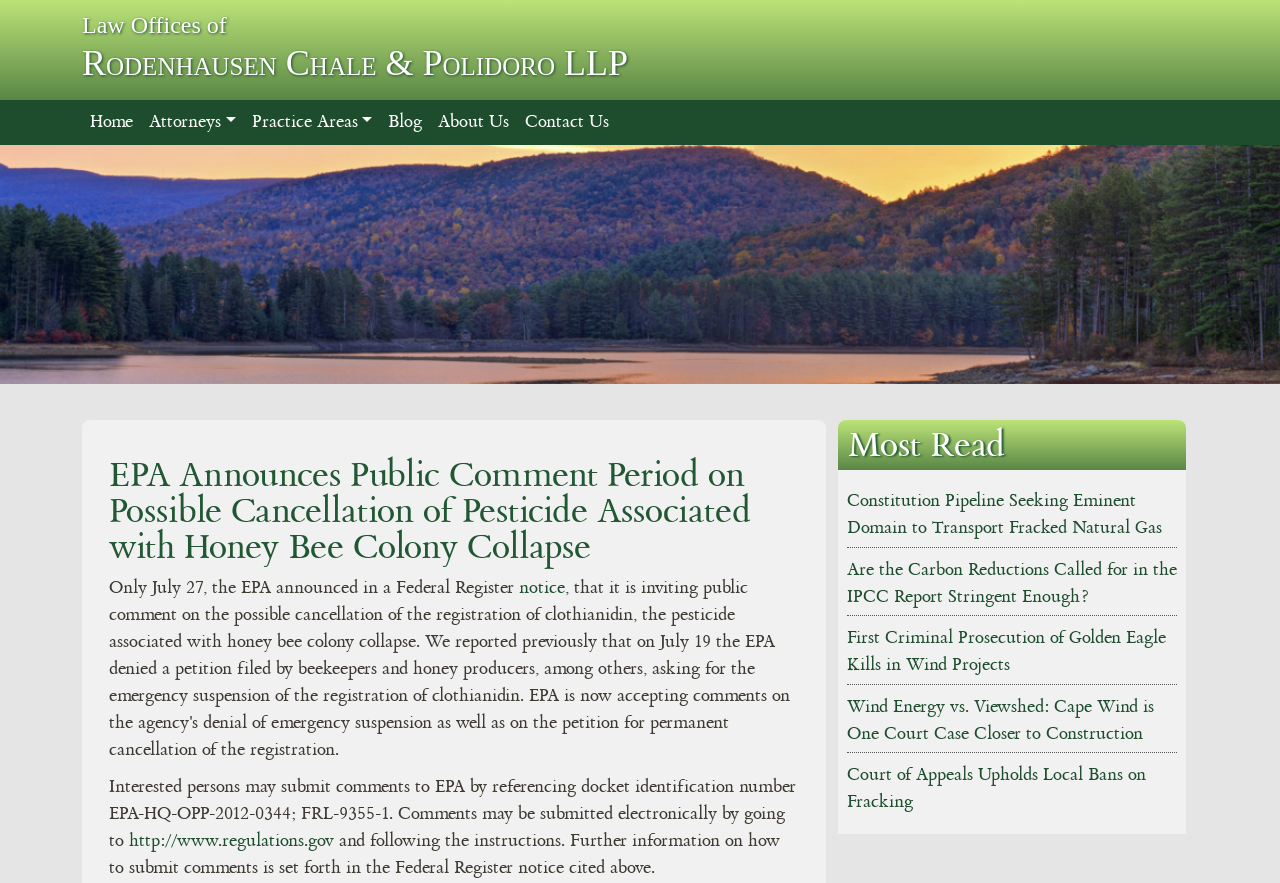Identify the bounding box for the UI element described as: "Practice Areas". The coordinates should be four float numbers between 0 and 1, i.e., [left, top, right, bottom].

[0.19, 0.113, 0.297, 0.164]